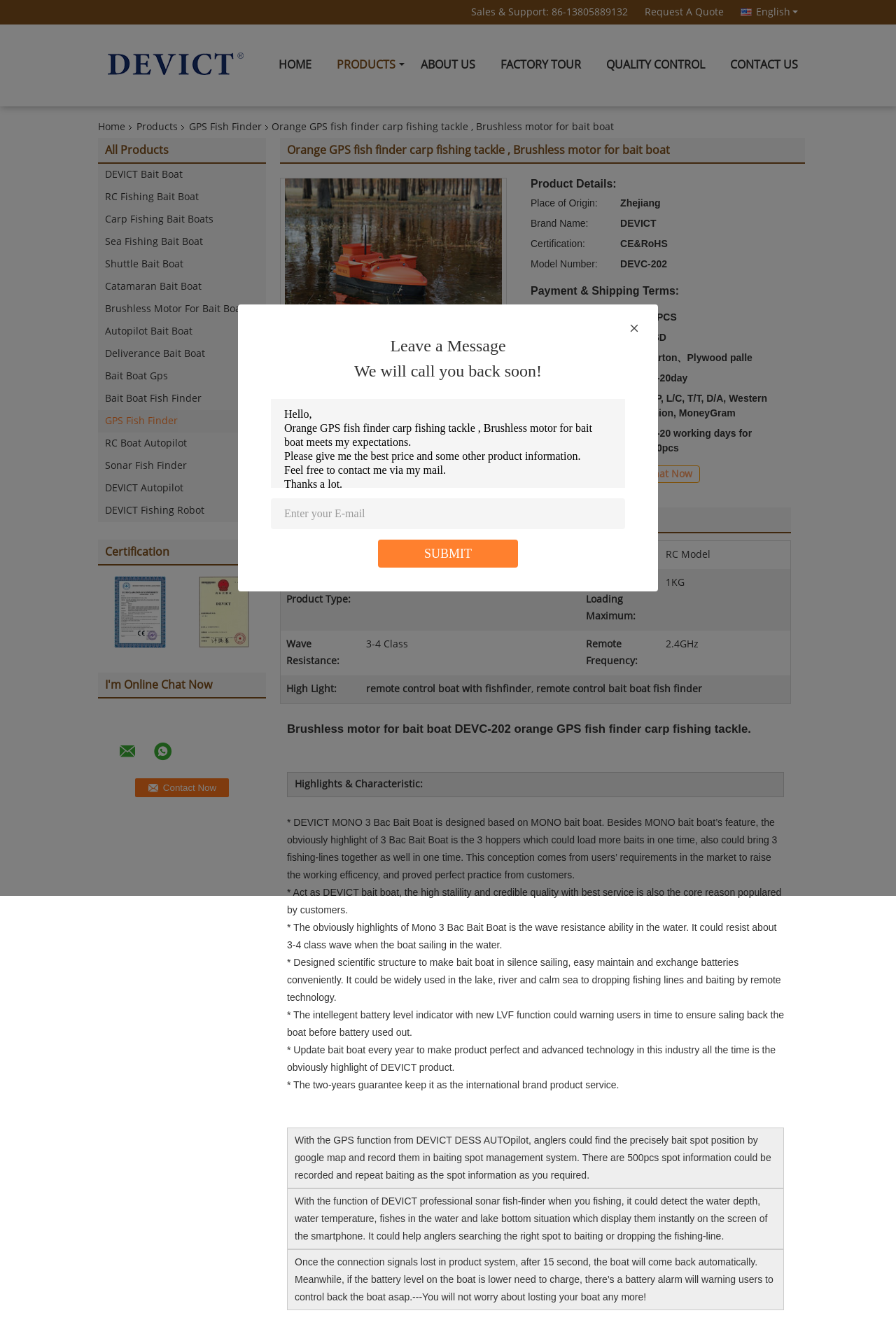Respond to the question with just a single word or phrase: 
What is the product name of the GPS fish finder?

Orange GPS fish finder